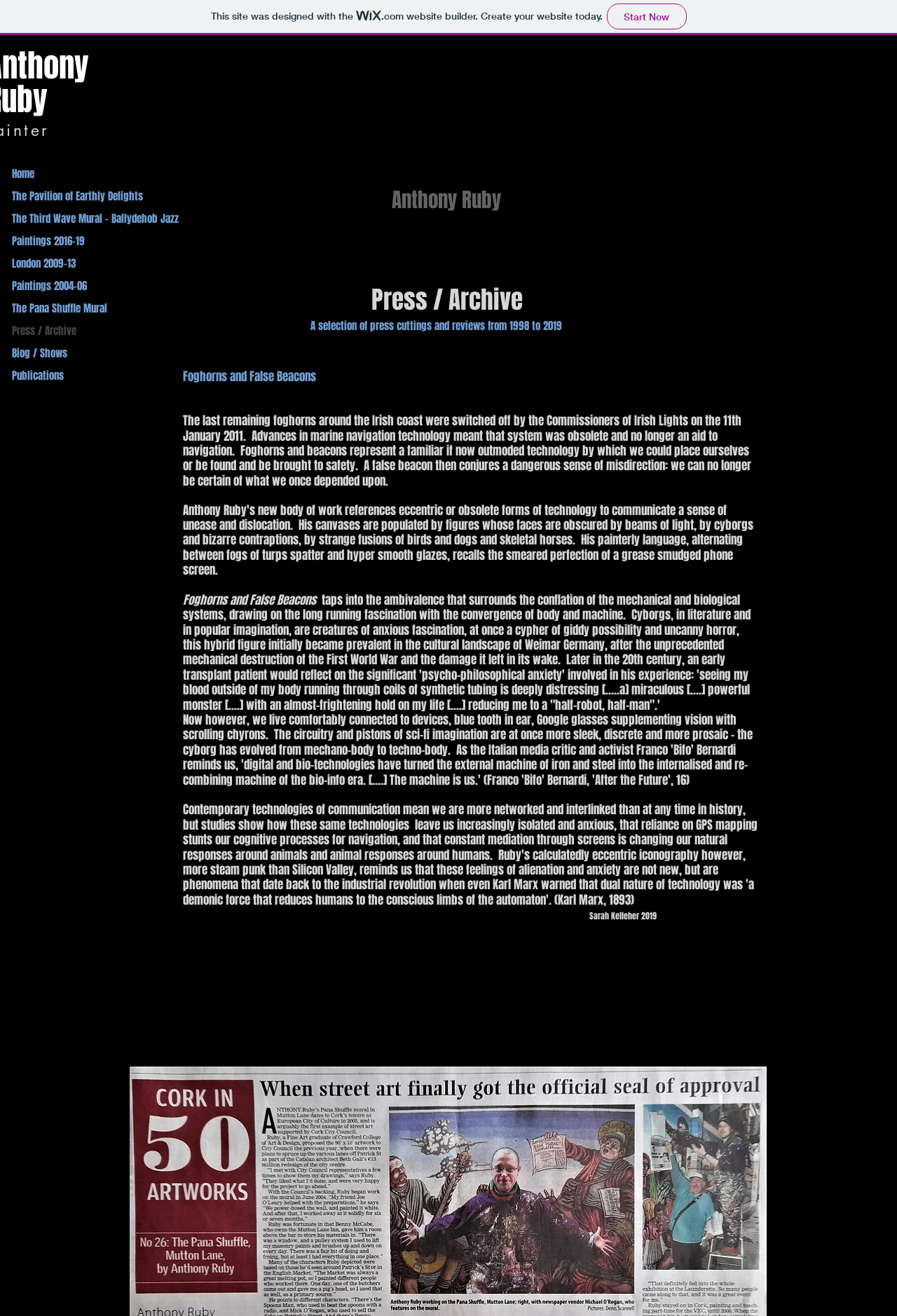What is the name of the Irish artist?
Analyze the screenshot and provide a detailed answer to the question.

The name of the Irish artist can be found in the heading element 'Anthony Ruby' with bounding box coordinates [0.437, 0.141, 0.679, 0.164]. This element is a direct child of the root element and is located near the top of the webpage.